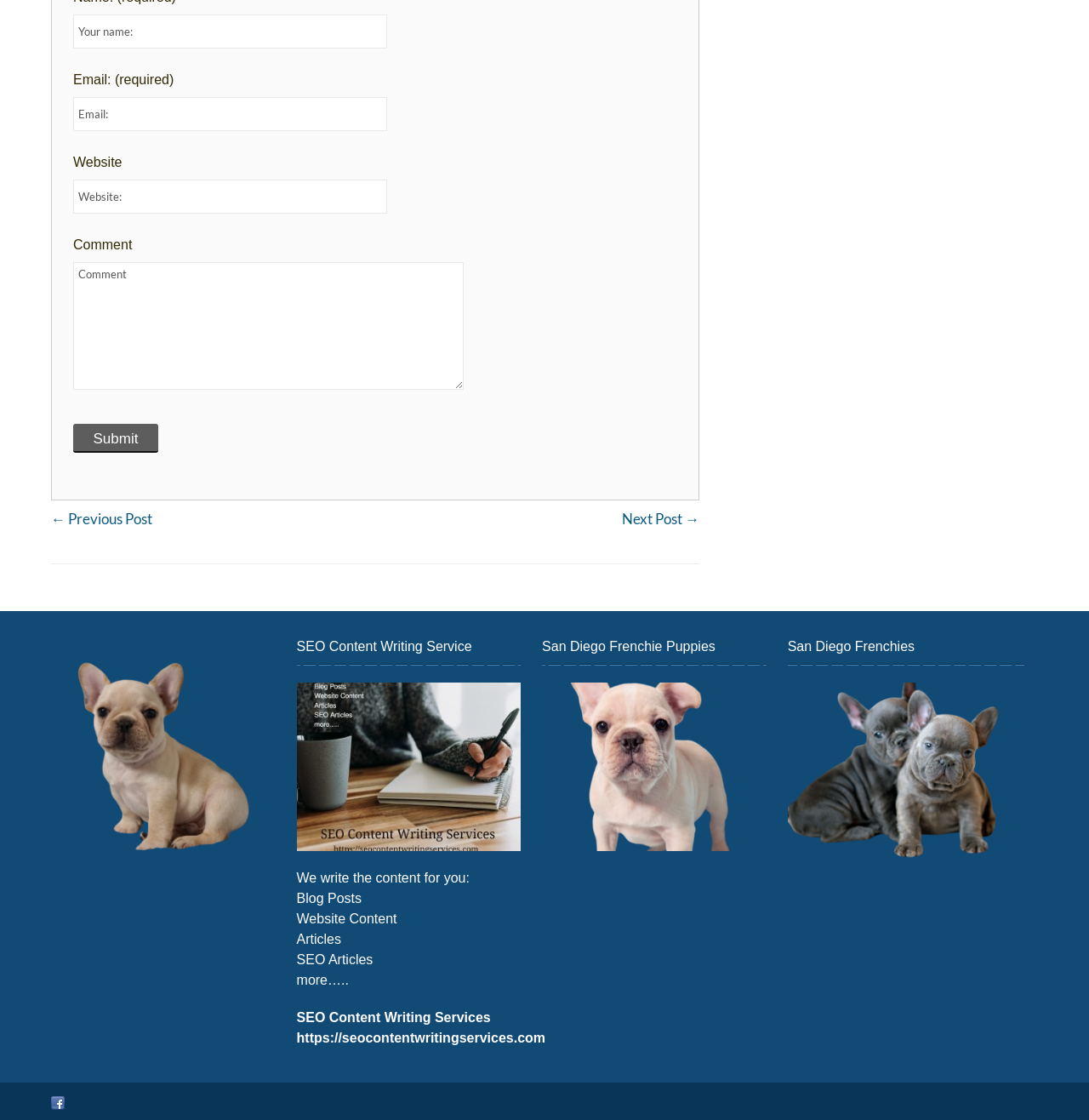How many products are listed on this page?
Please elaborate on the answer to the question with detailed information.

I counted the number of product listings on the page, each with a heading, image, and description. There are 4 products listed.